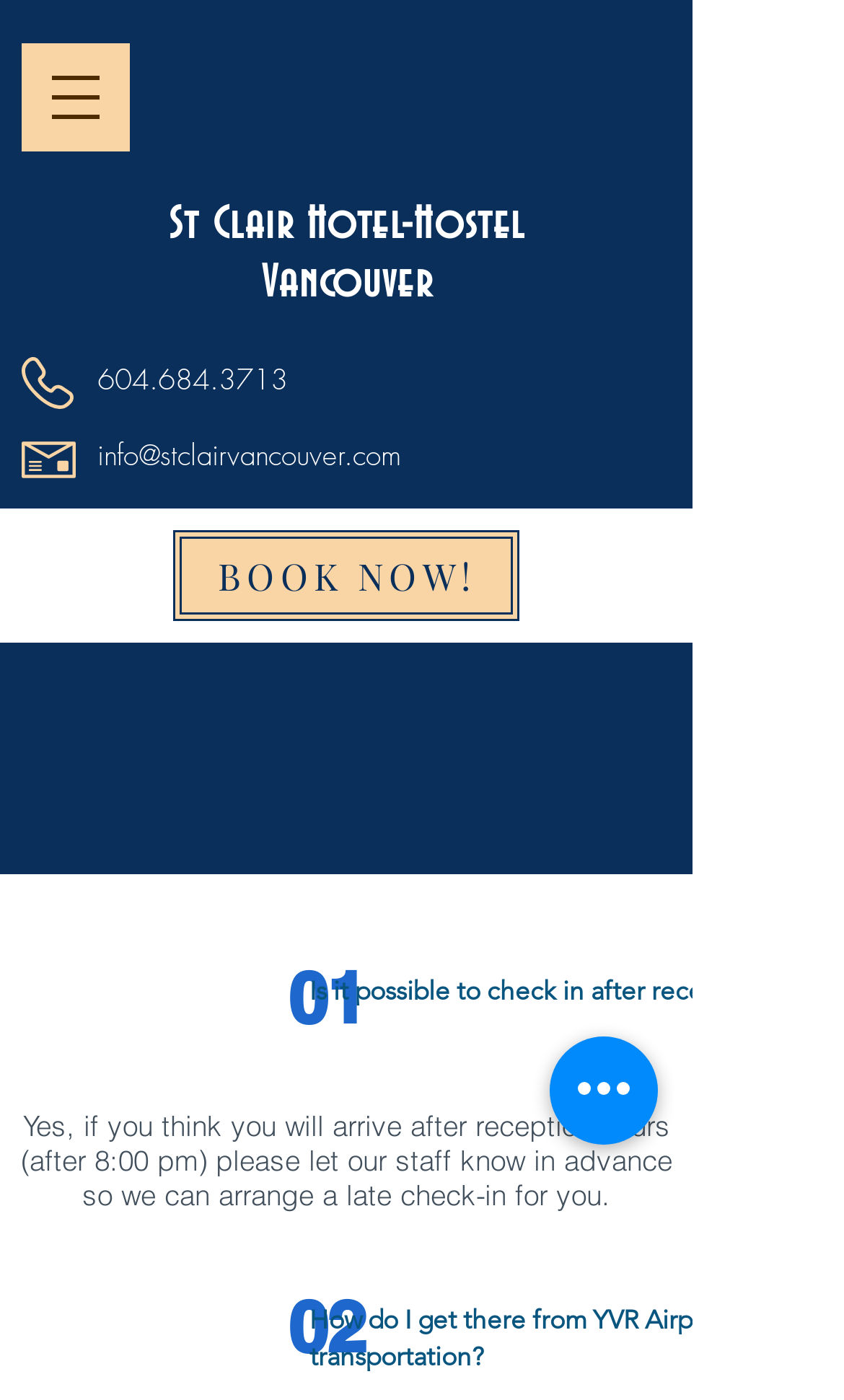What is the purpose of the 'BOOK NOW!' link?
Please look at the screenshot and answer in one word or a short phrase.

To book a room online